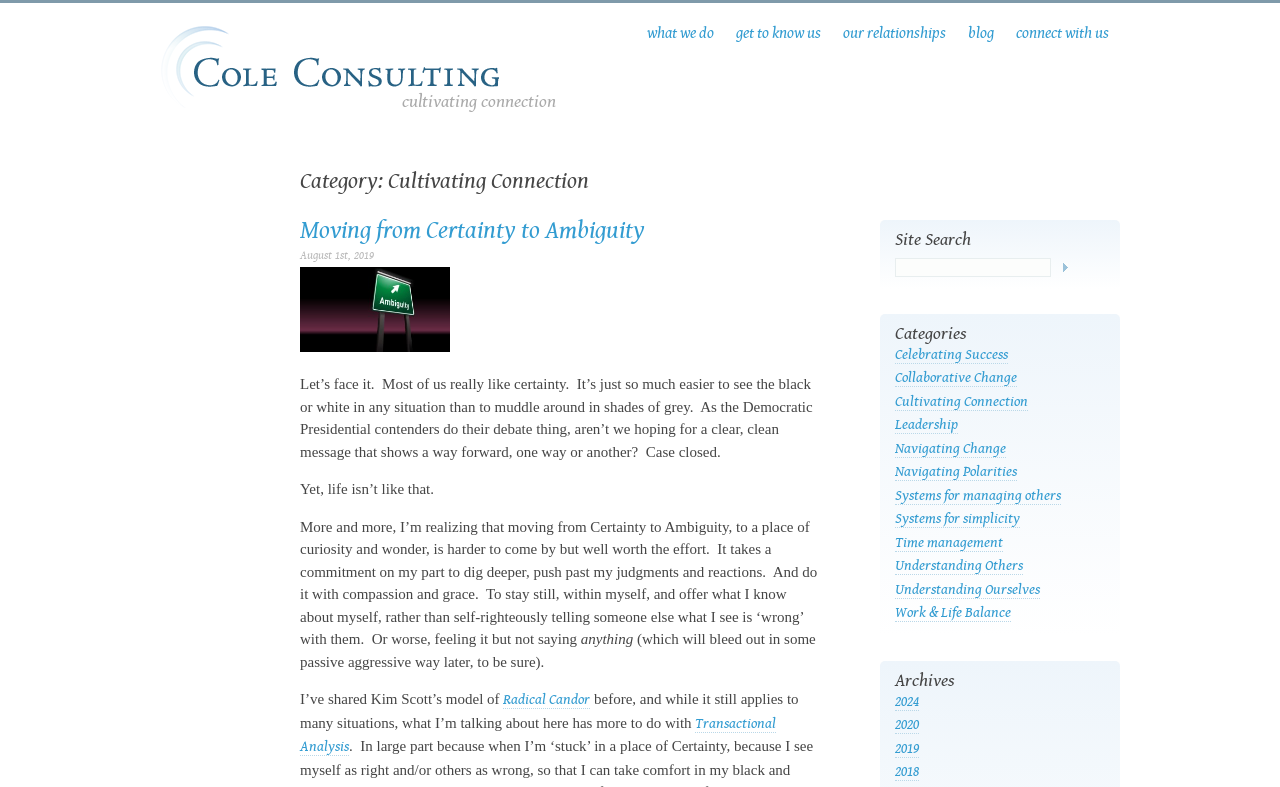Give the bounding box coordinates for the element described by: "Celebrating Success".

[0.699, 0.439, 0.788, 0.462]